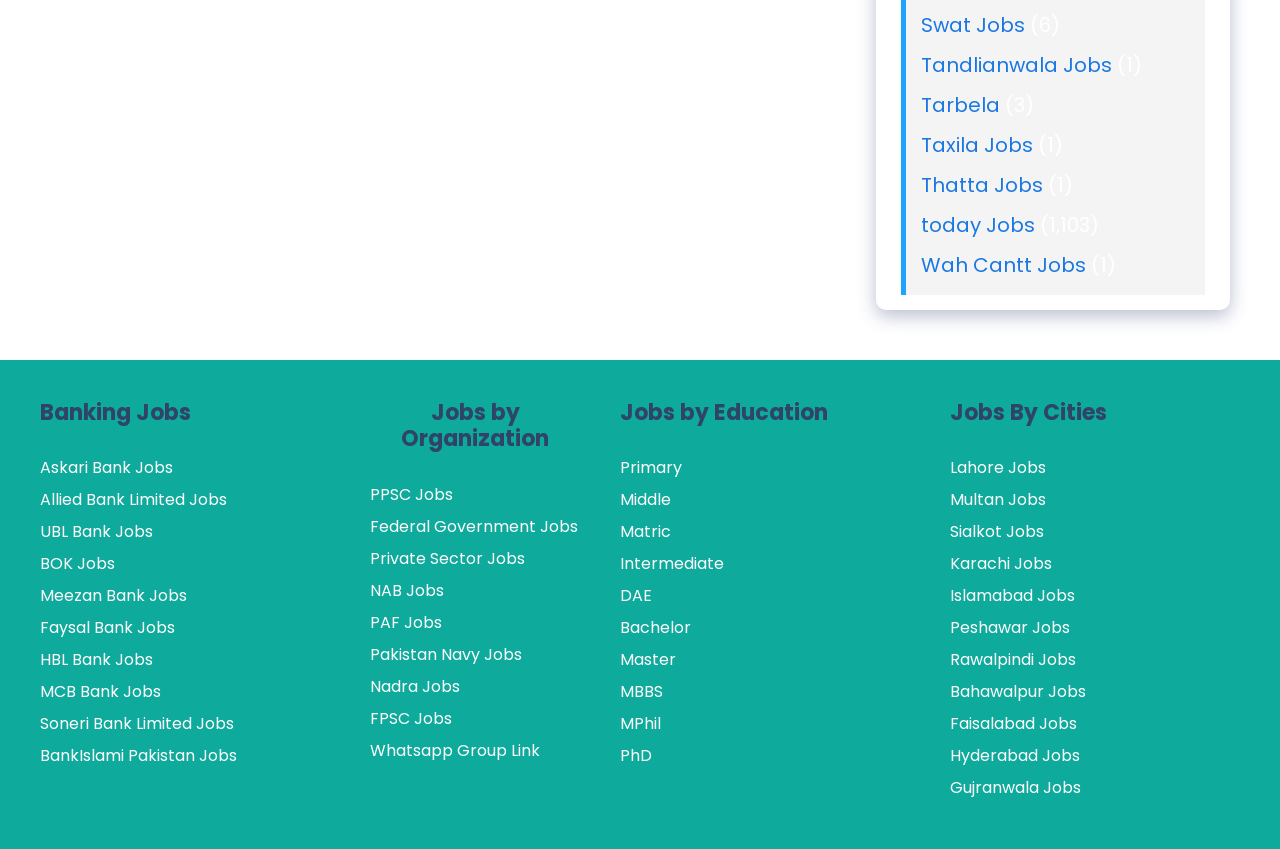Determine the coordinates of the bounding box for the clickable area needed to execute this instruction: "Browse UBL Bank Jobs".

[0.031, 0.613, 0.12, 0.64]